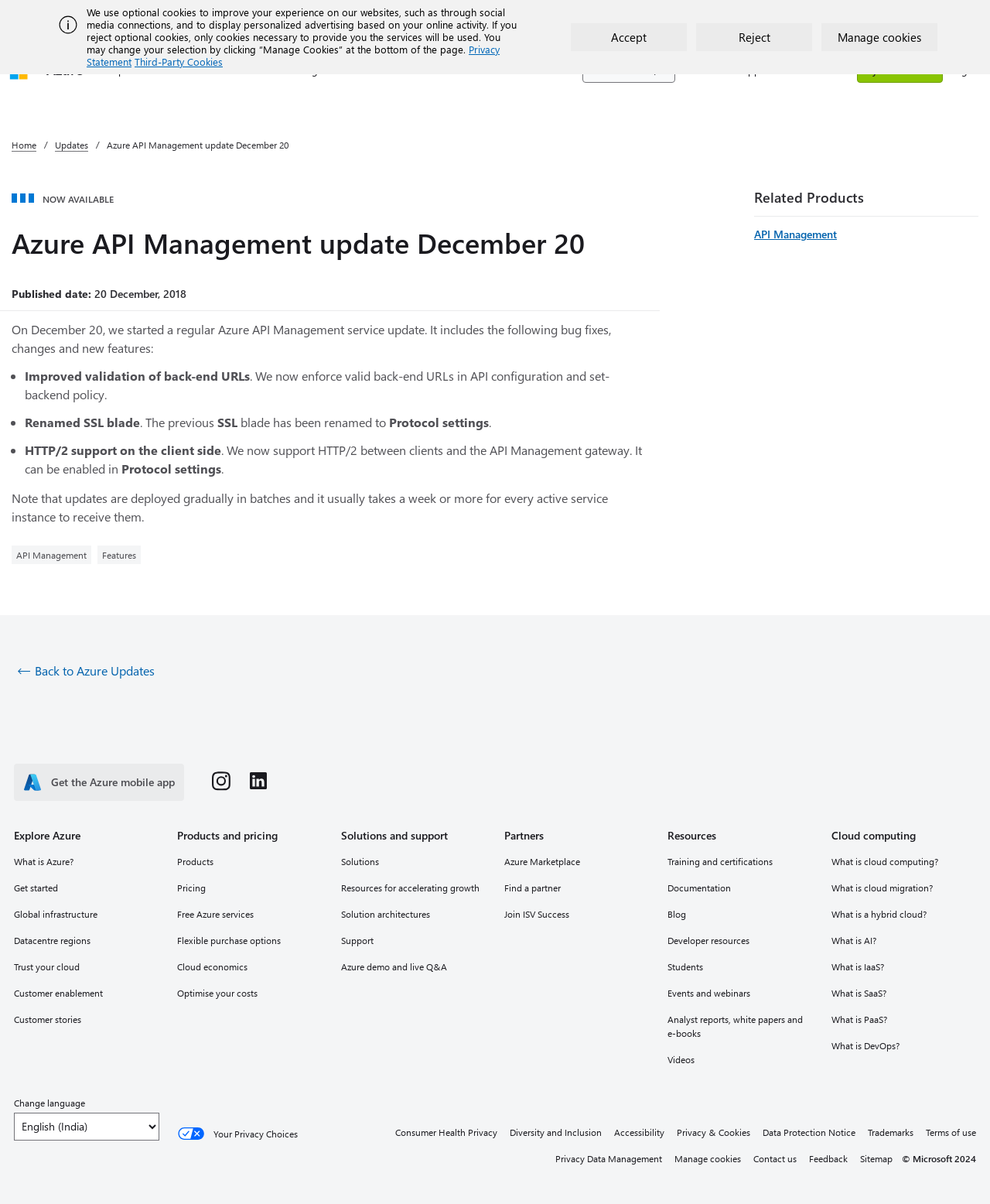Given the element description: "Consumer Health Privacy", predict the bounding box coordinates of the UI element it refers to, using four float numbers between 0 and 1, i.e., [left, top, right, bottom].

[0.399, 0.933, 0.502, 0.947]